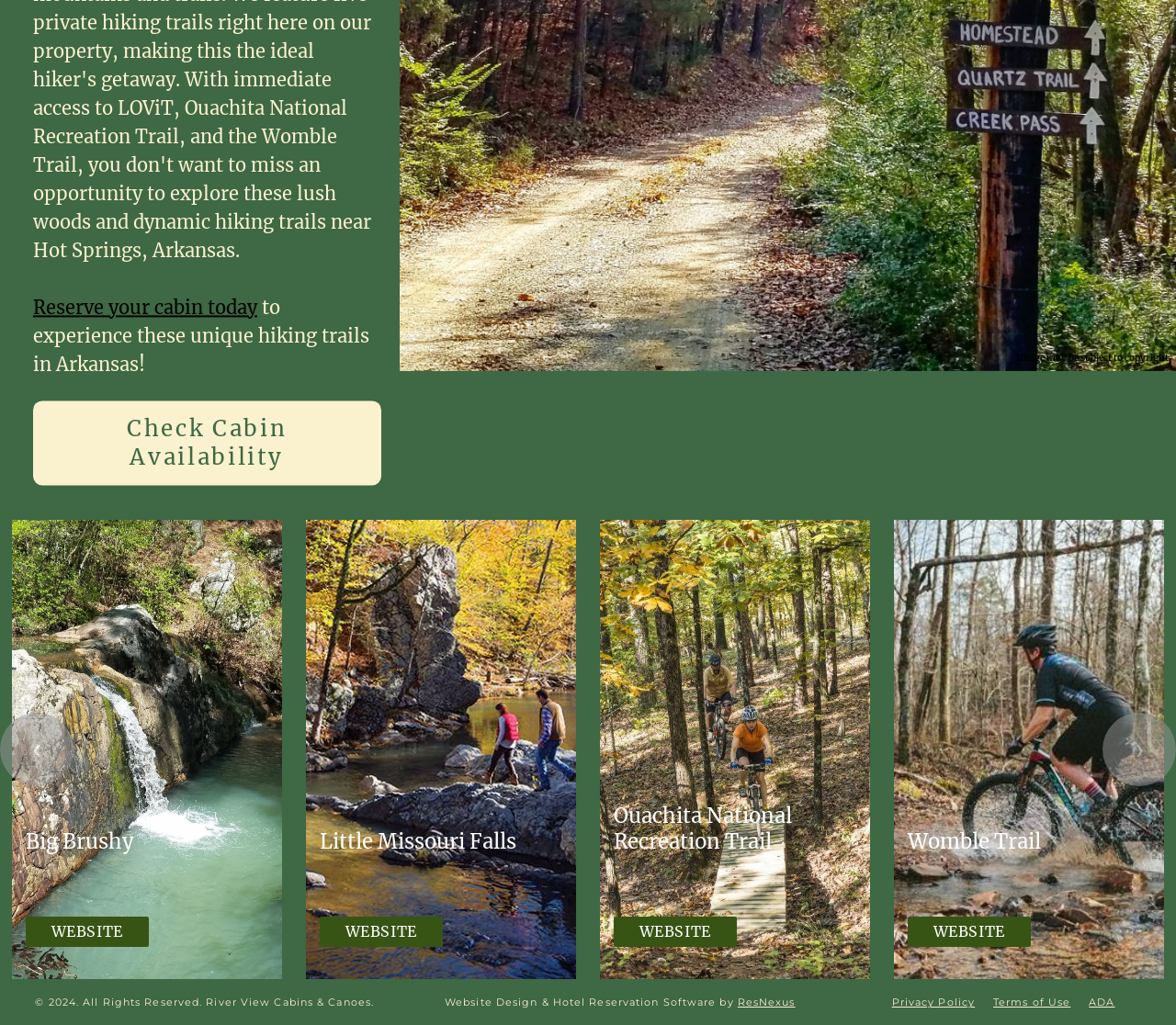Specify the bounding box coordinates of the element's region that should be clicked to achieve the following instruction: "View Privacy Policy". The bounding box coordinates consist of four float numbers between 0 and 1, in the format [left, top, right, bottom].

[0.751, 0.972, 0.837, 0.984]